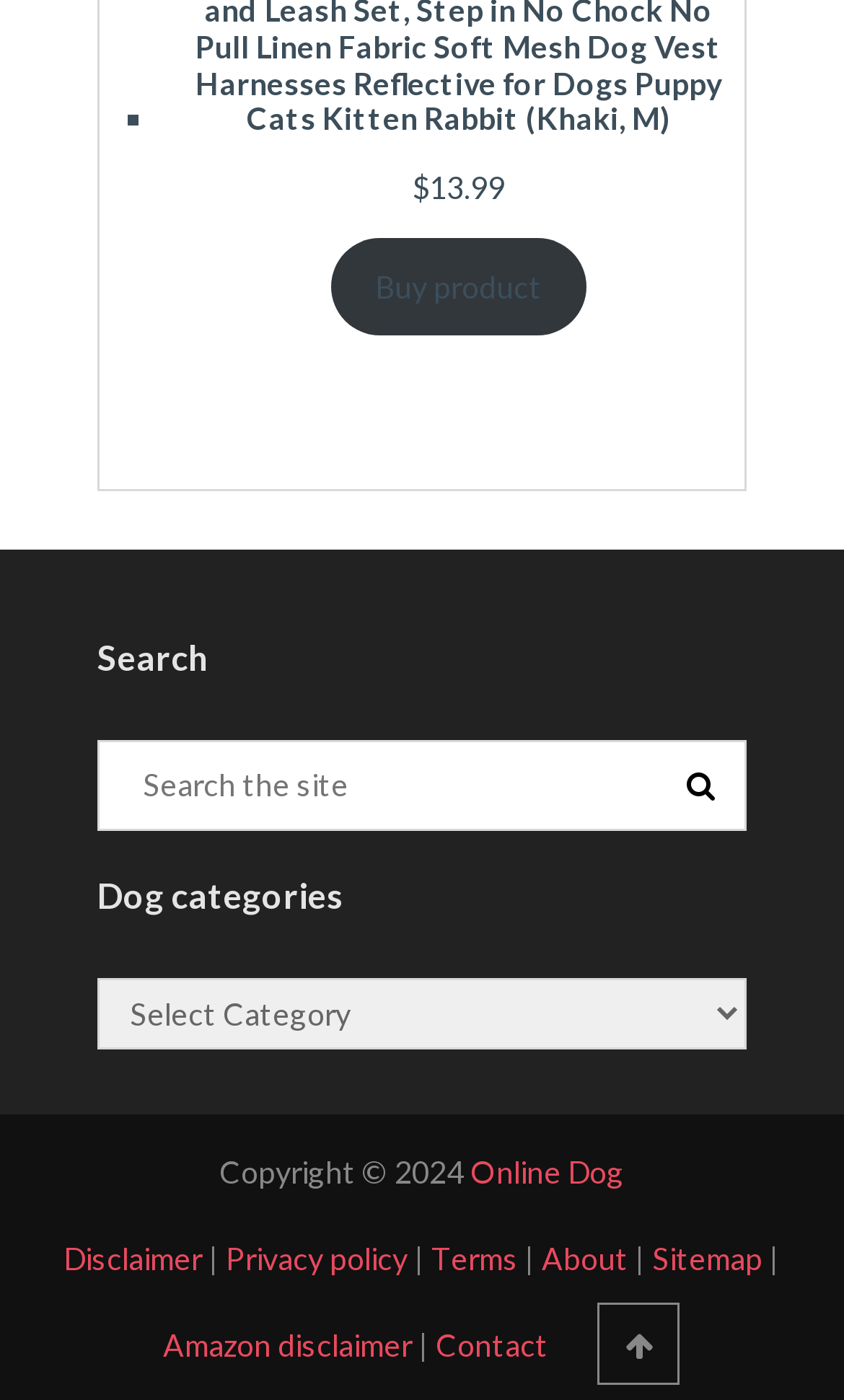Identify the bounding box for the given UI element using the description provided. Coordinates should be in the format (top-left x, top-left y, bottom-right x, bottom-right y) and must be between 0 and 1. Here is the description: name="s" placeholder="Search the site"

[0.118, 0.53, 0.882, 0.592]